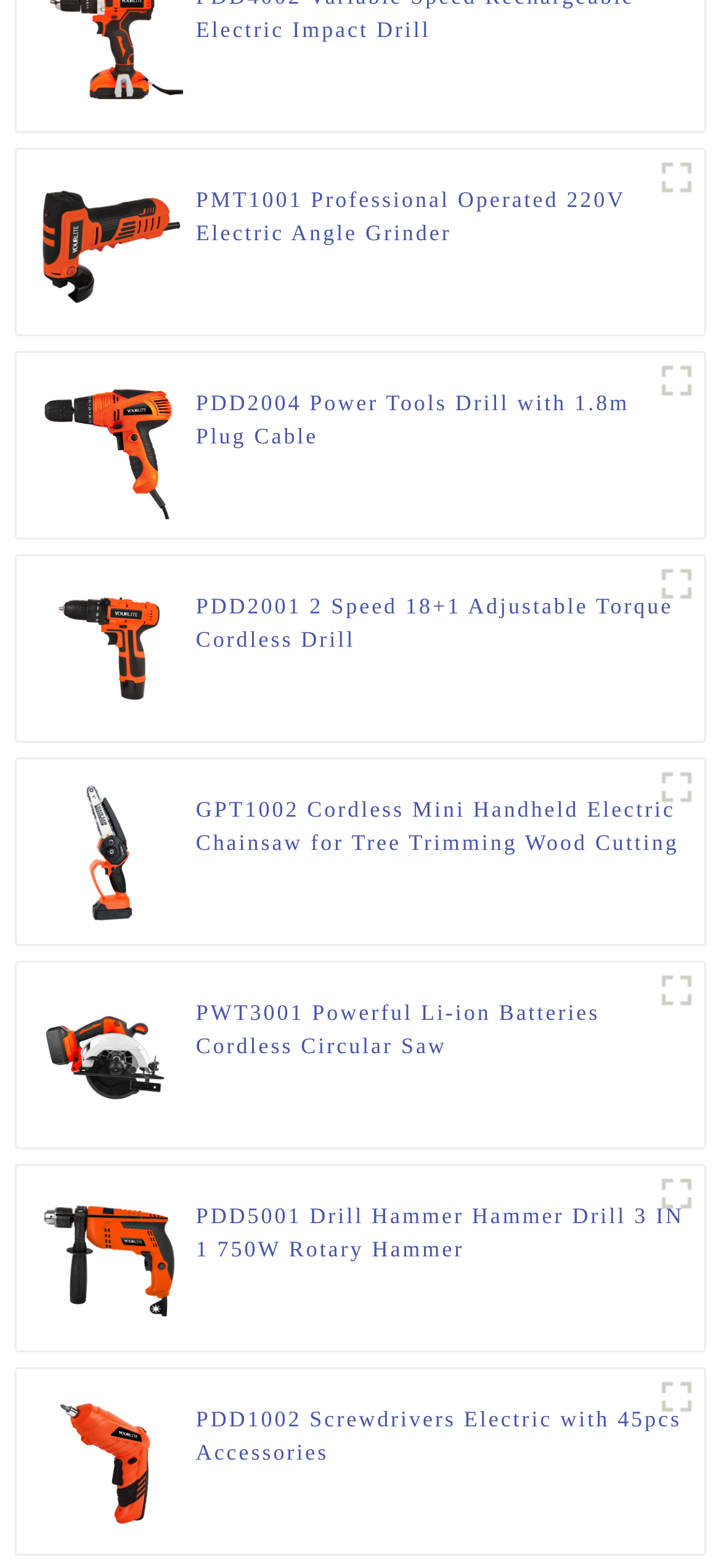Please provide the bounding box coordinates for the element that needs to be clicked to perform the instruction: "Check out PWT3001 Powerful Li-ion Batteries Cordless Circular Saw". The coordinates must consist of four float numbers between 0 and 1, formatted as [left, top, right, bottom].

[0.272, 0.635, 0.952, 0.678]